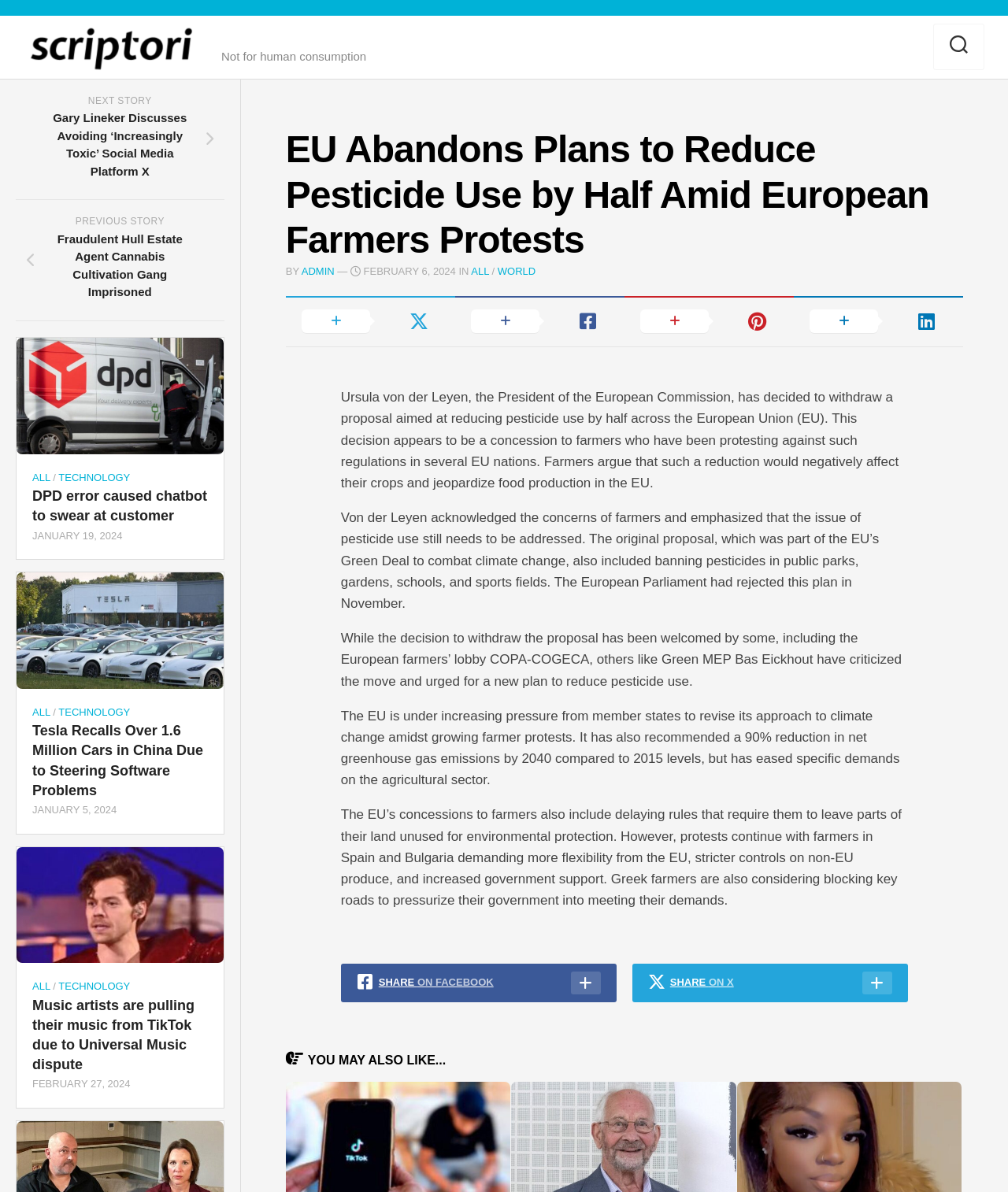Identify the bounding box coordinates of the section to be clicked to complete the task described by the following instruction: "Go to the next story". The coordinates should be four float numbers between 0 and 1, formatted as [left, top, right, bottom].

[0.016, 0.067, 0.222, 0.168]